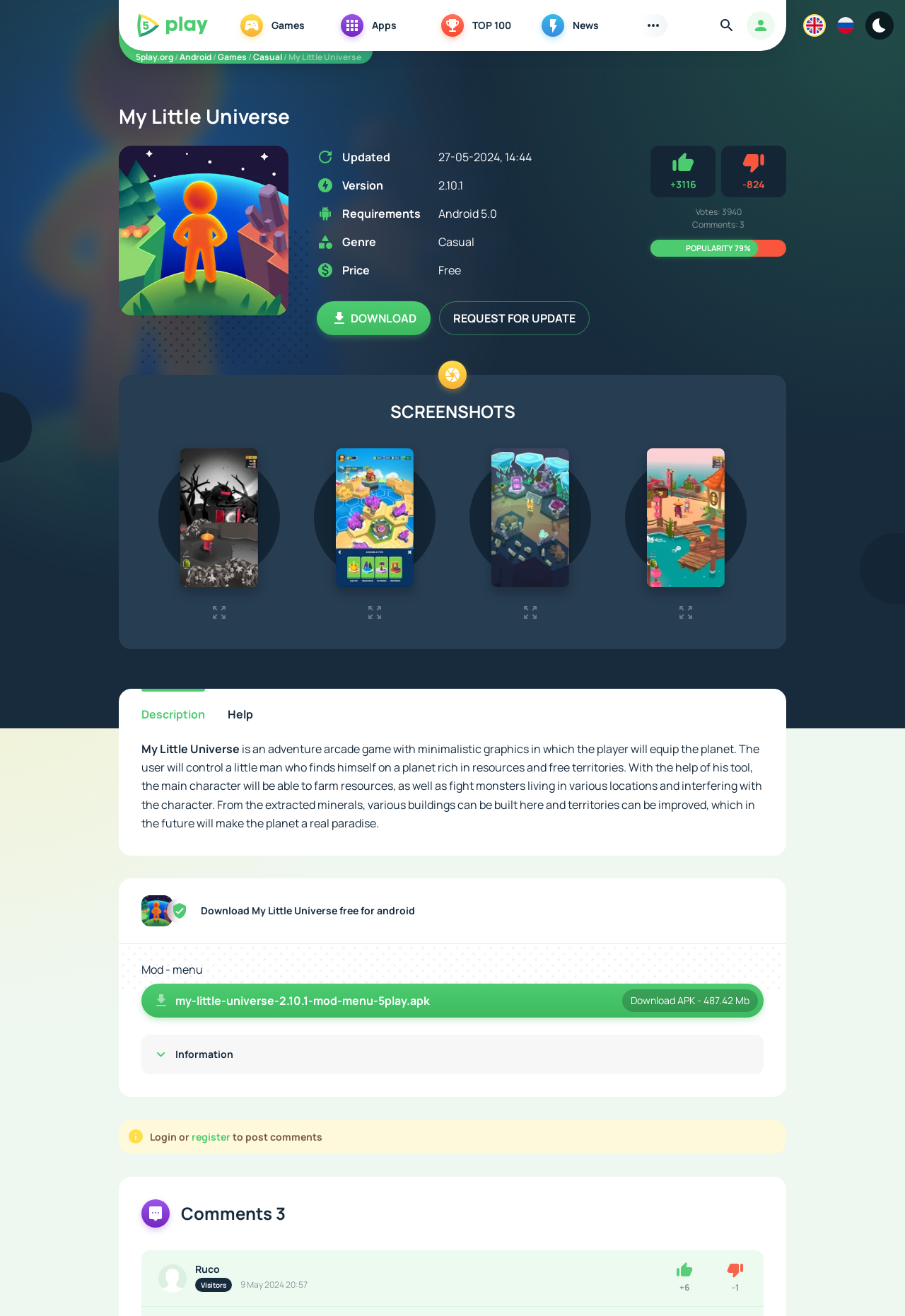What is the size of the APK file?
Based on the screenshot, respond with a single word or phrase.

487.42 Mb